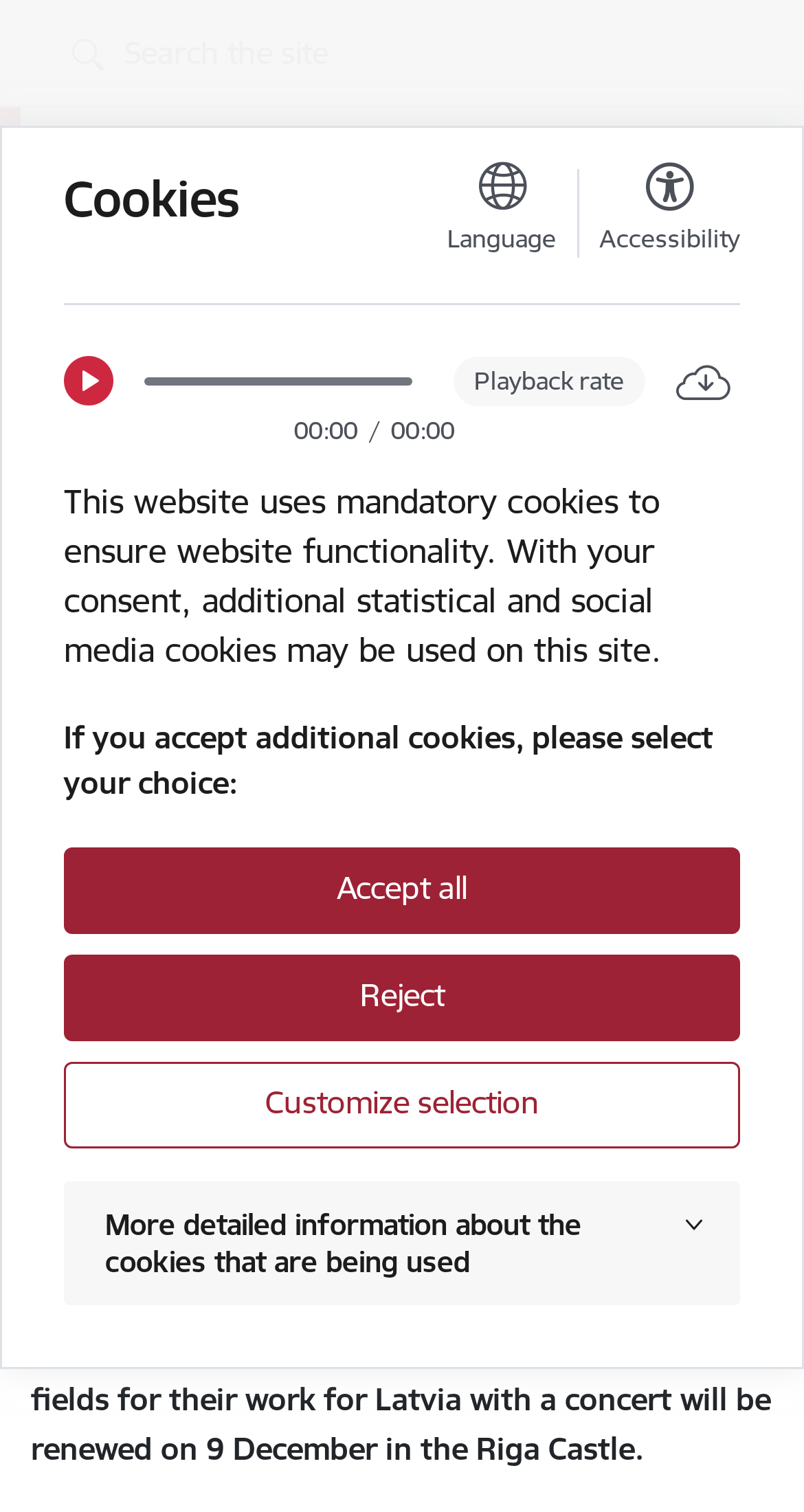Where is the concert taking place?
Please provide a comprehensive answer based on the visual information in the image.

I read the text on the webpage and found that the concert is taking place in the Riga Castle.